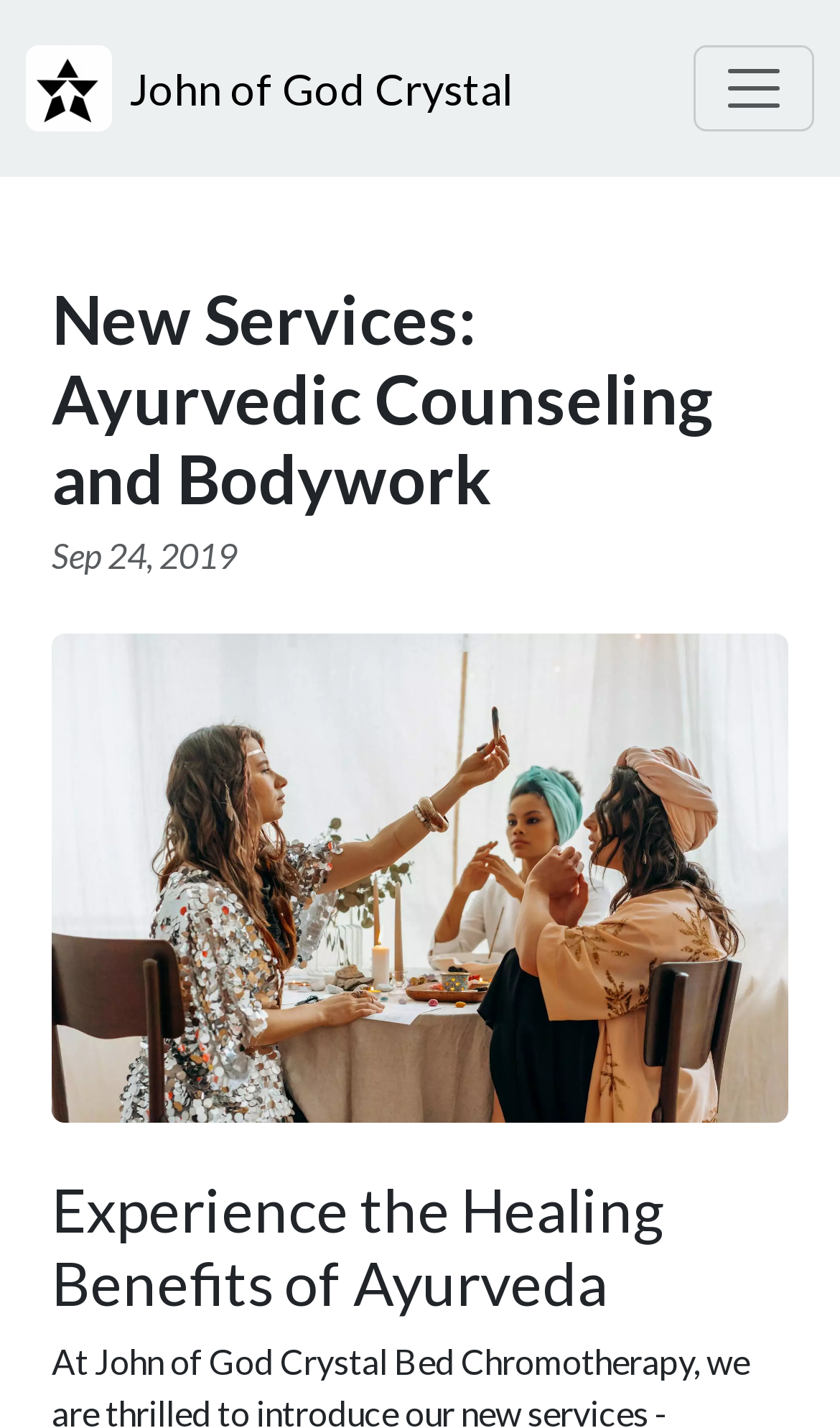Identify the bounding box for the element characterized by the following description: "aria-label="Toggle navigation"".

[0.826, 0.032, 0.969, 0.092]